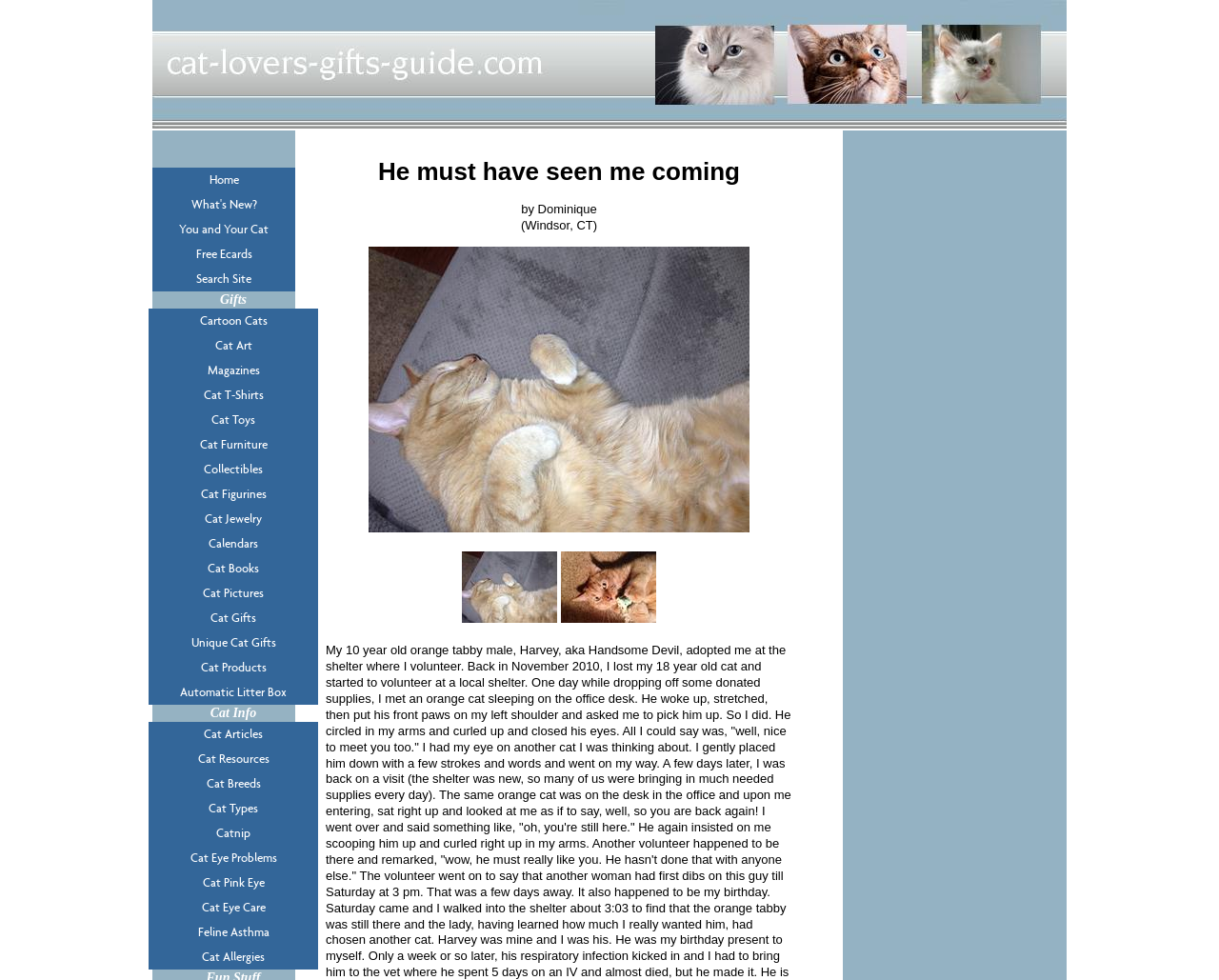Please determine the bounding box coordinates of the element's region to click for the following instruction: "view 'What's New?' page".

[0.125, 0.196, 0.242, 0.222]